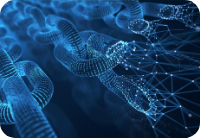Look at the image and give a detailed response to the following question: What does the digital mesh effect evoke?

The caption explains that the digital mesh effect is used to depict the interconnected links, and this effect evokes the sense of data flow and connectivity, which is essential to blockchain technology.